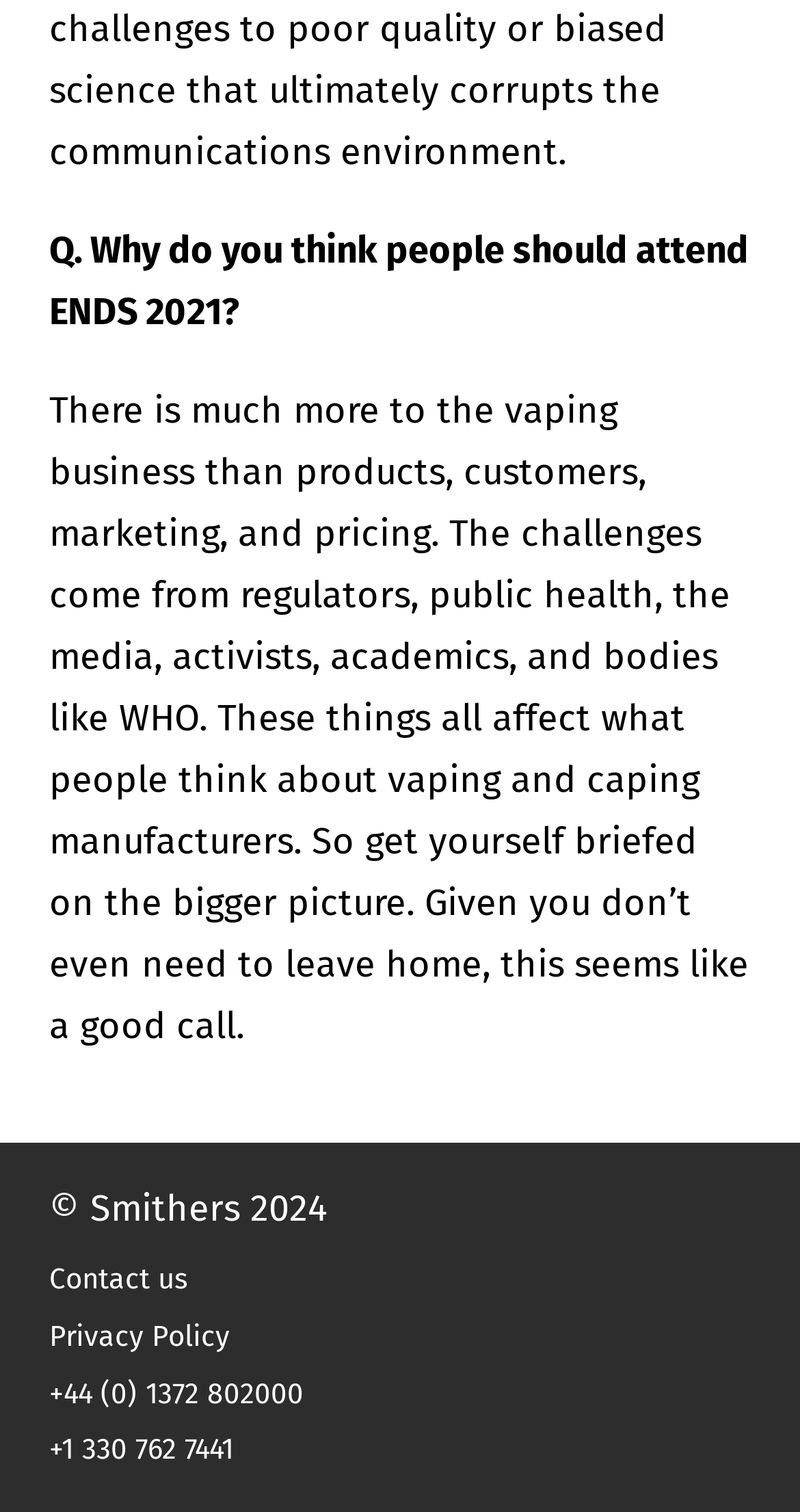What is the purpose of attending ENDS 2021?
Analyze the screenshot and provide a detailed answer to the question.

The purpose of attending ENDS 2021 is to get briefed on the bigger picture, as mentioned in the text 'So get yourself briefed on the bigger picture.' which suggests that the event provides a broader understanding of the vaping business.